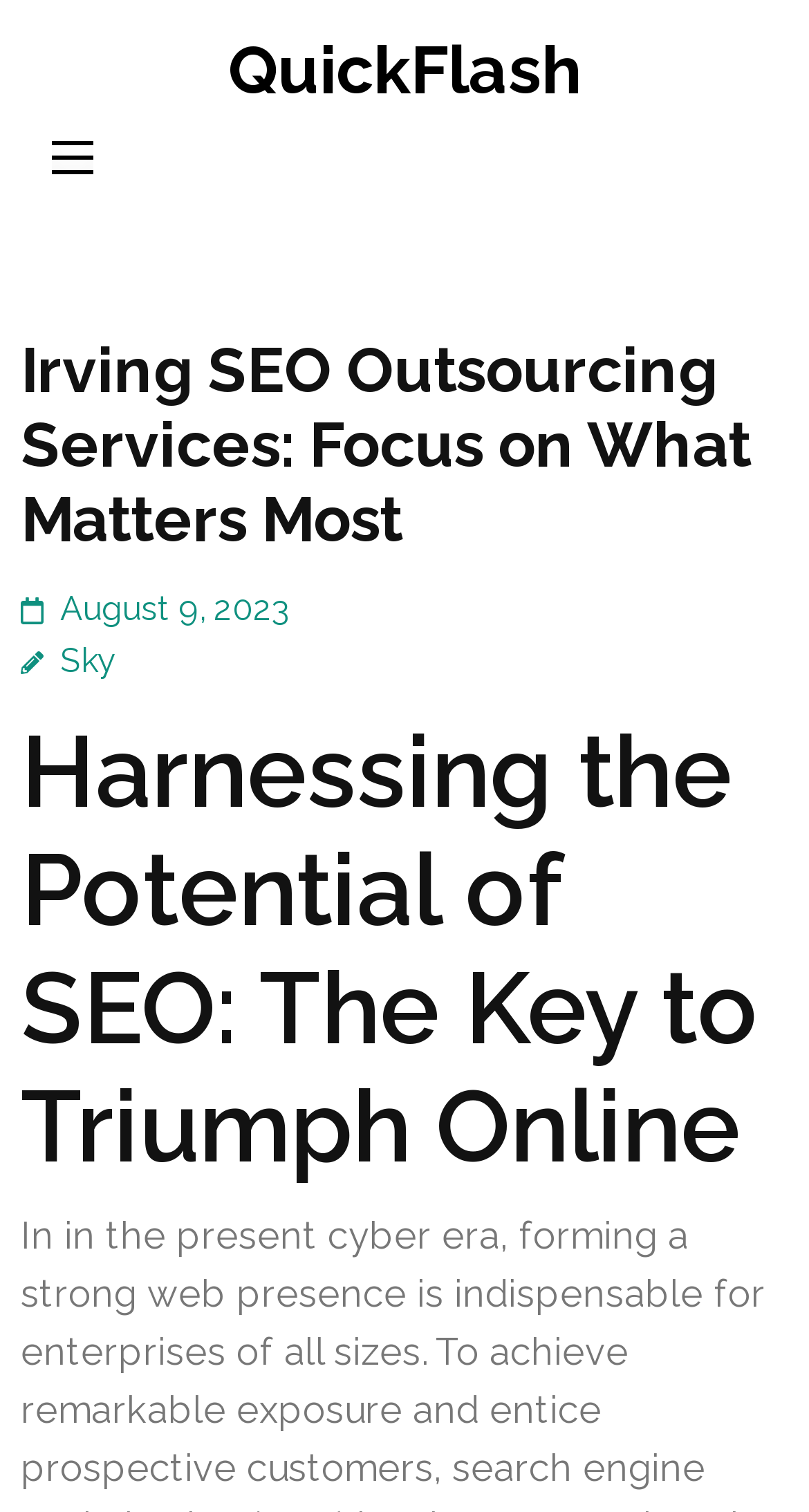Extract the bounding box coordinates for the described element: "QuickFlash". The coordinates should be represented as four float numbers between 0 and 1: [left, top, right, bottom].

[0.282, 0.021, 0.718, 0.071]